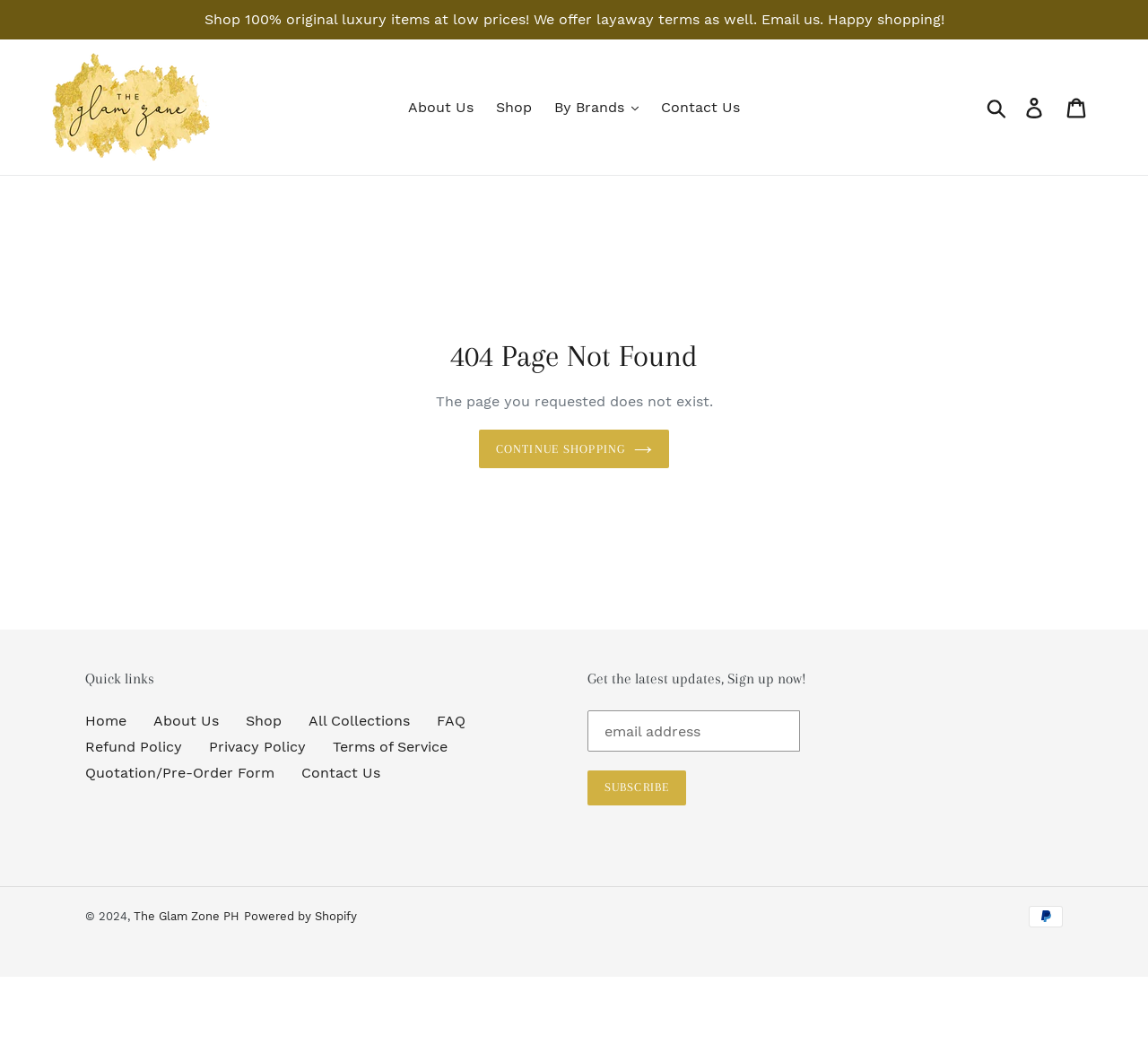What is the name of the website?
Answer the question with a detailed and thorough explanation.

The name of the website is located in the top-left corner of the webpage, inside a link element, and is also repeated in the footer section of the webpage.